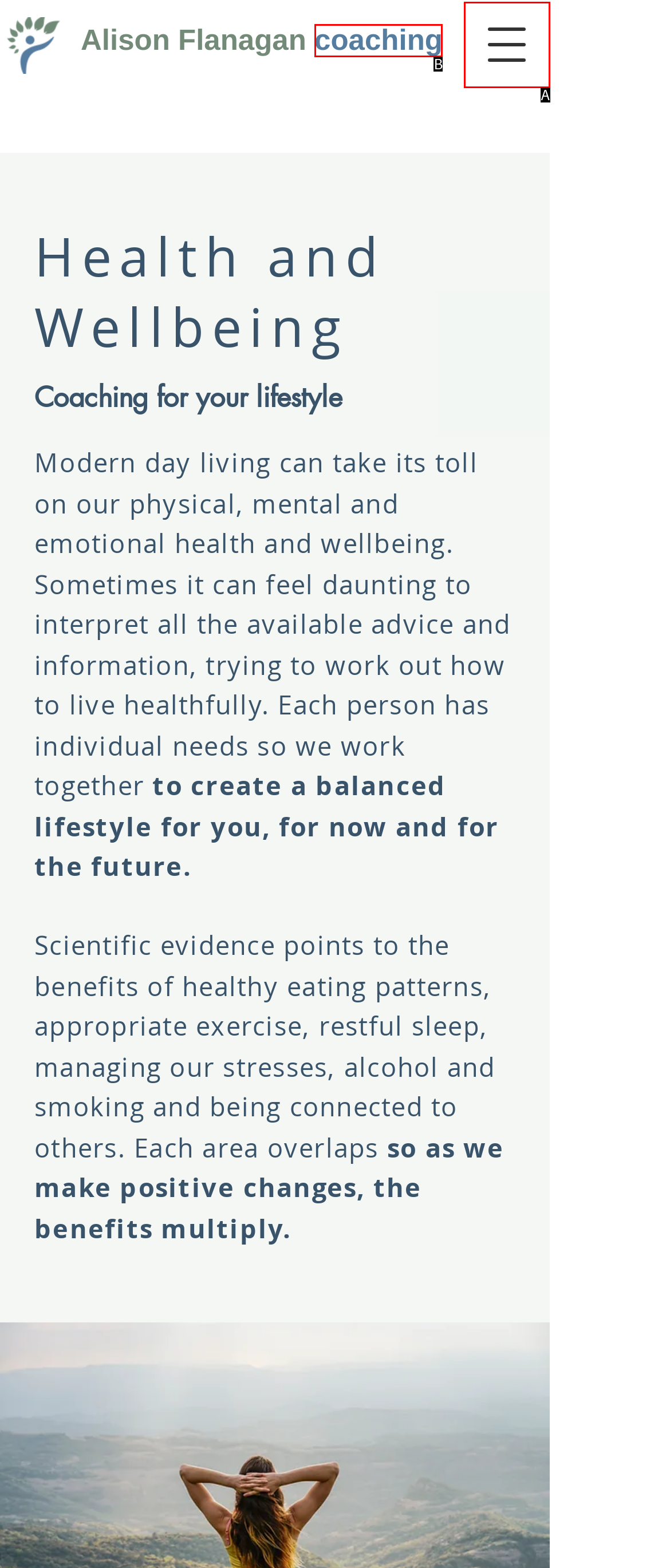Identify the letter that best matches this UI element description: coaching
Answer with the letter from the given options.

B